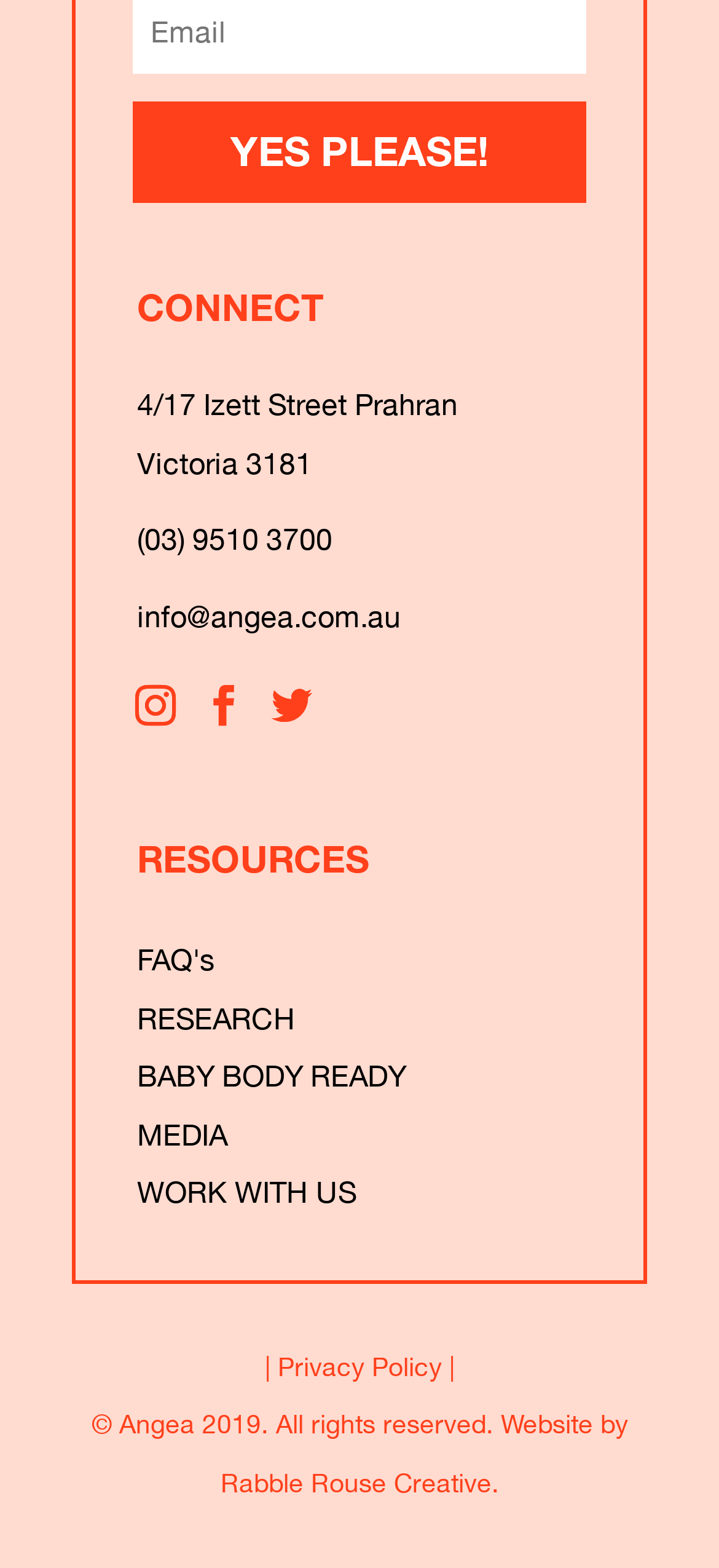Please specify the bounding box coordinates of the element that should be clicked to execute the given instruction: 'Contact via '(03) 9510 3700''. Ensure the coordinates are four float numbers between 0 and 1, expressed as [left, top, right, bottom].

[0.19, 0.333, 0.462, 0.354]